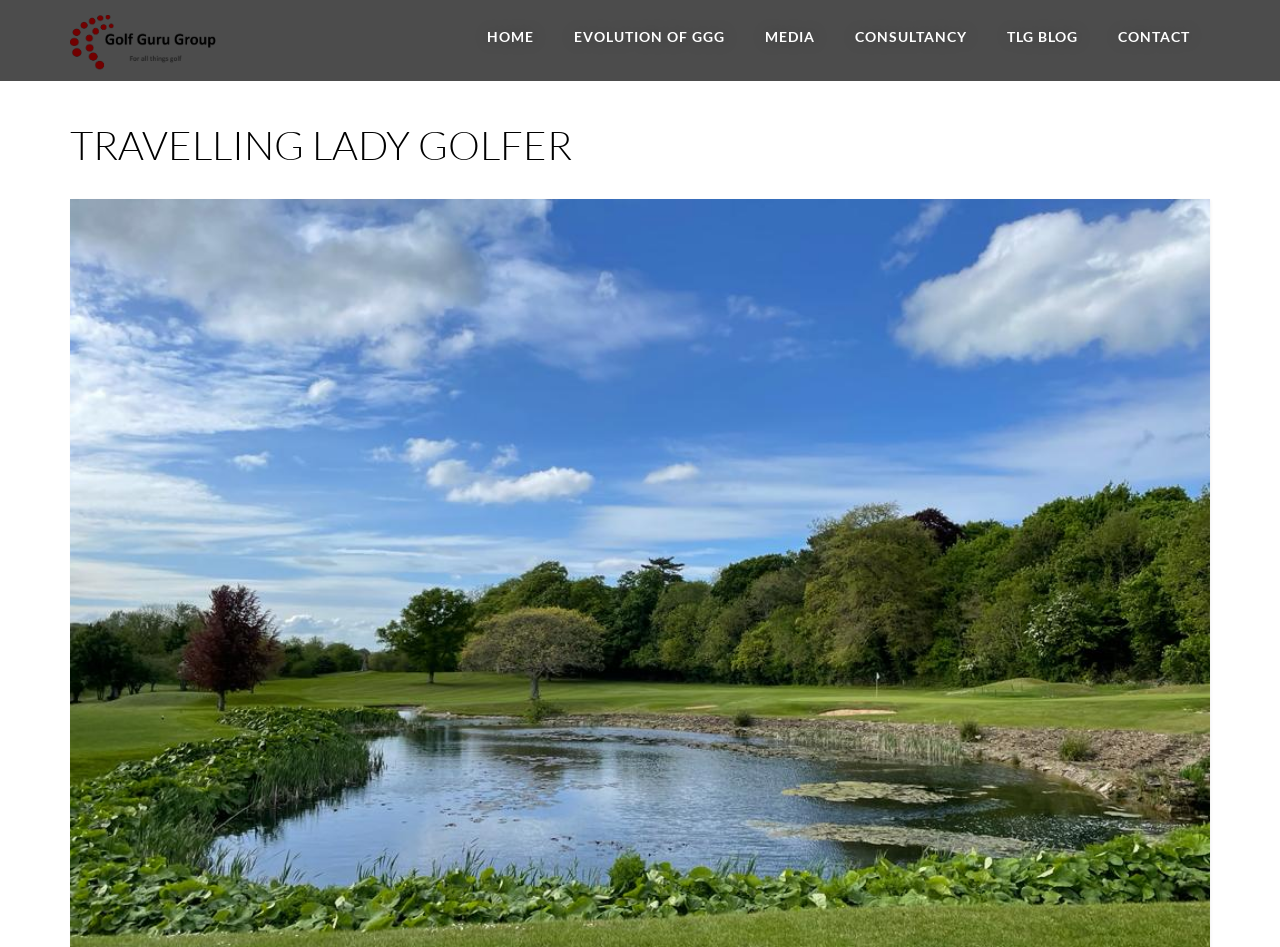Please provide a comprehensive response to the question based on the details in the image: What is the last main navigation link?

The last main navigation link can be found in the link with ID 273. The text content of this element is 'CONTACT'.